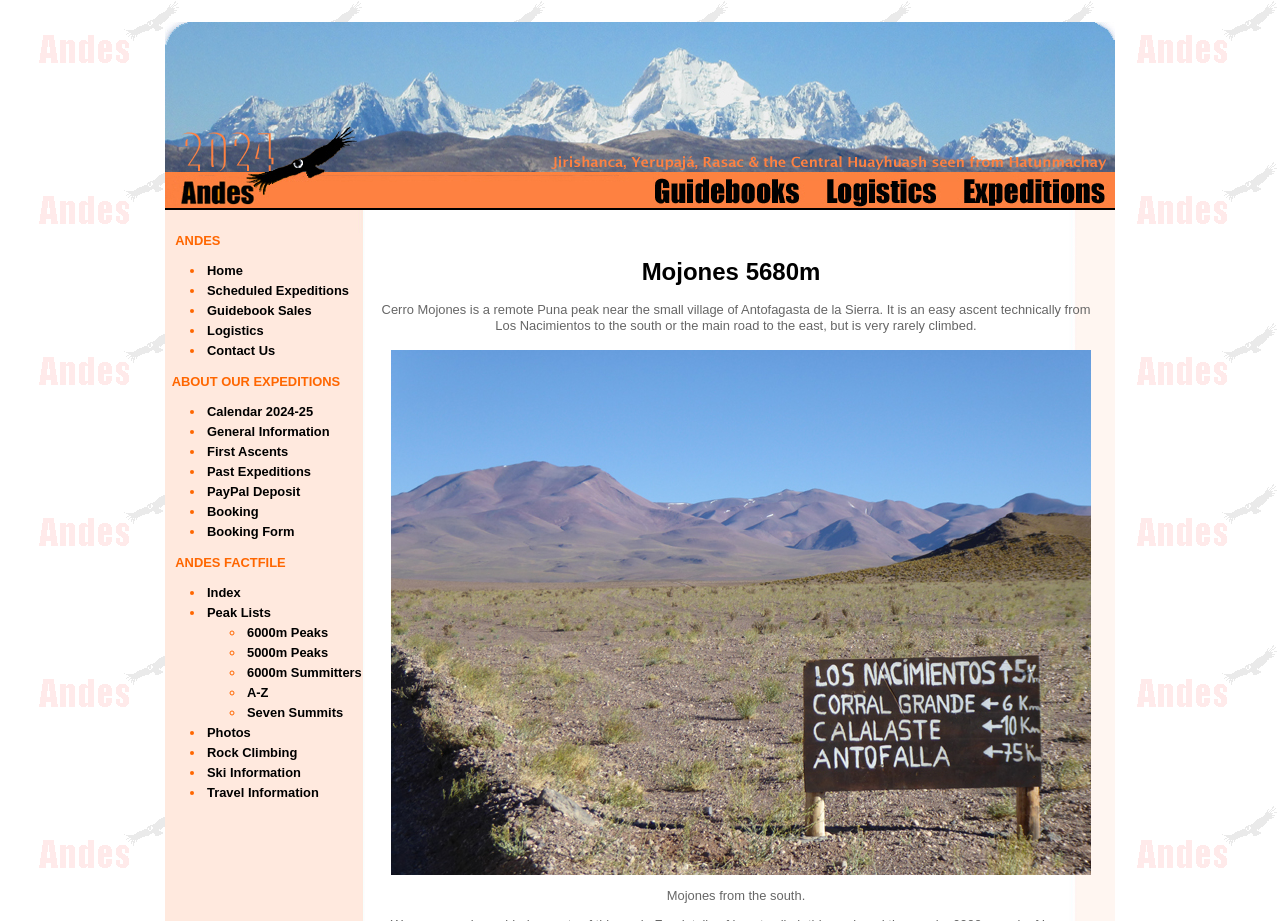Identify the bounding box coordinates for the region to click in order to carry out this instruction: "View 'General Information'". Provide the coordinates using four float numbers between 0 and 1, formatted as [left, top, right, bottom].

[0.16, 0.46, 0.258, 0.477]